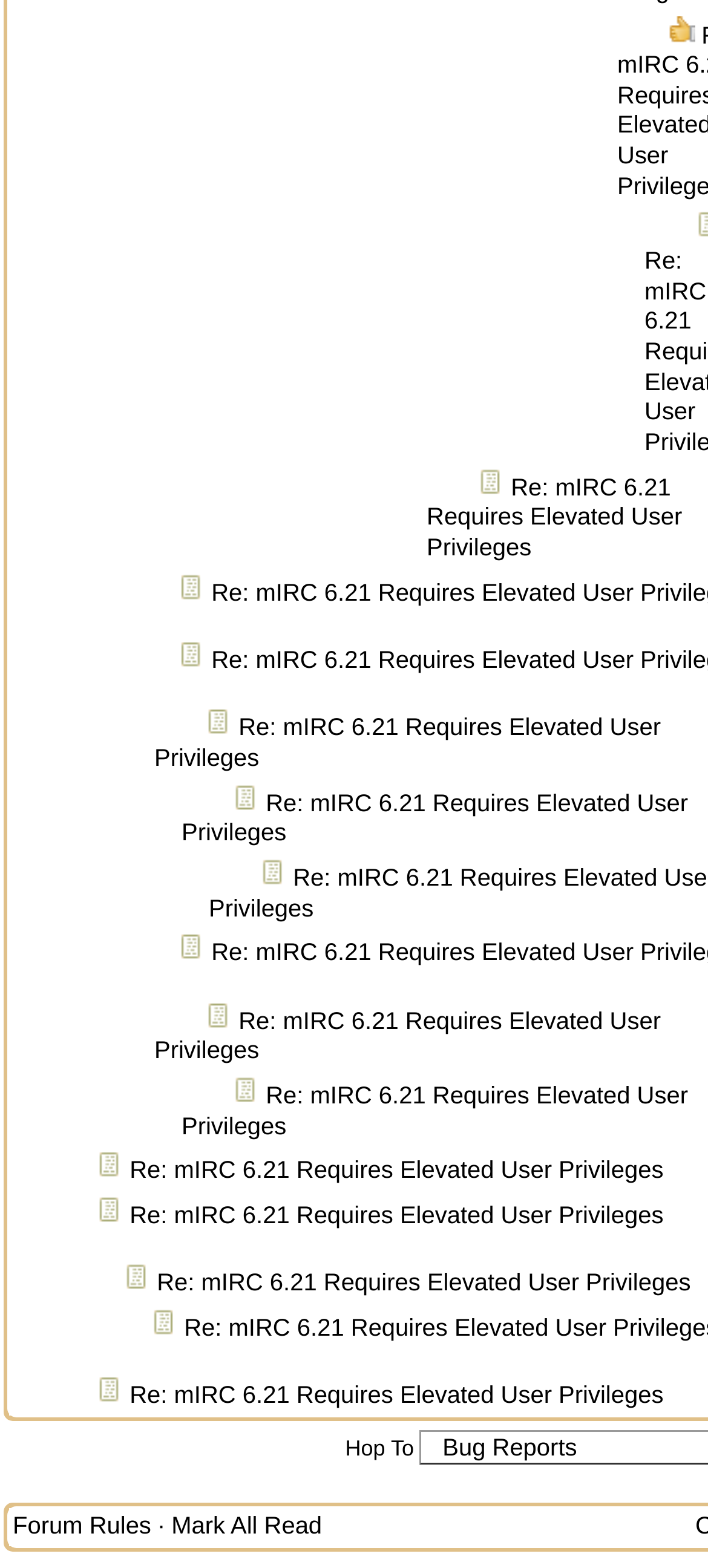Consider the image and give a detailed and elaborate answer to the question: 
What is the purpose of the 'Hop To' text?

The 'Hop To' text is likely a navigation element that allows users to quickly jump to a specific section or page, as it is placed at the bottom of the page and has a distinct bounding box coordinate.